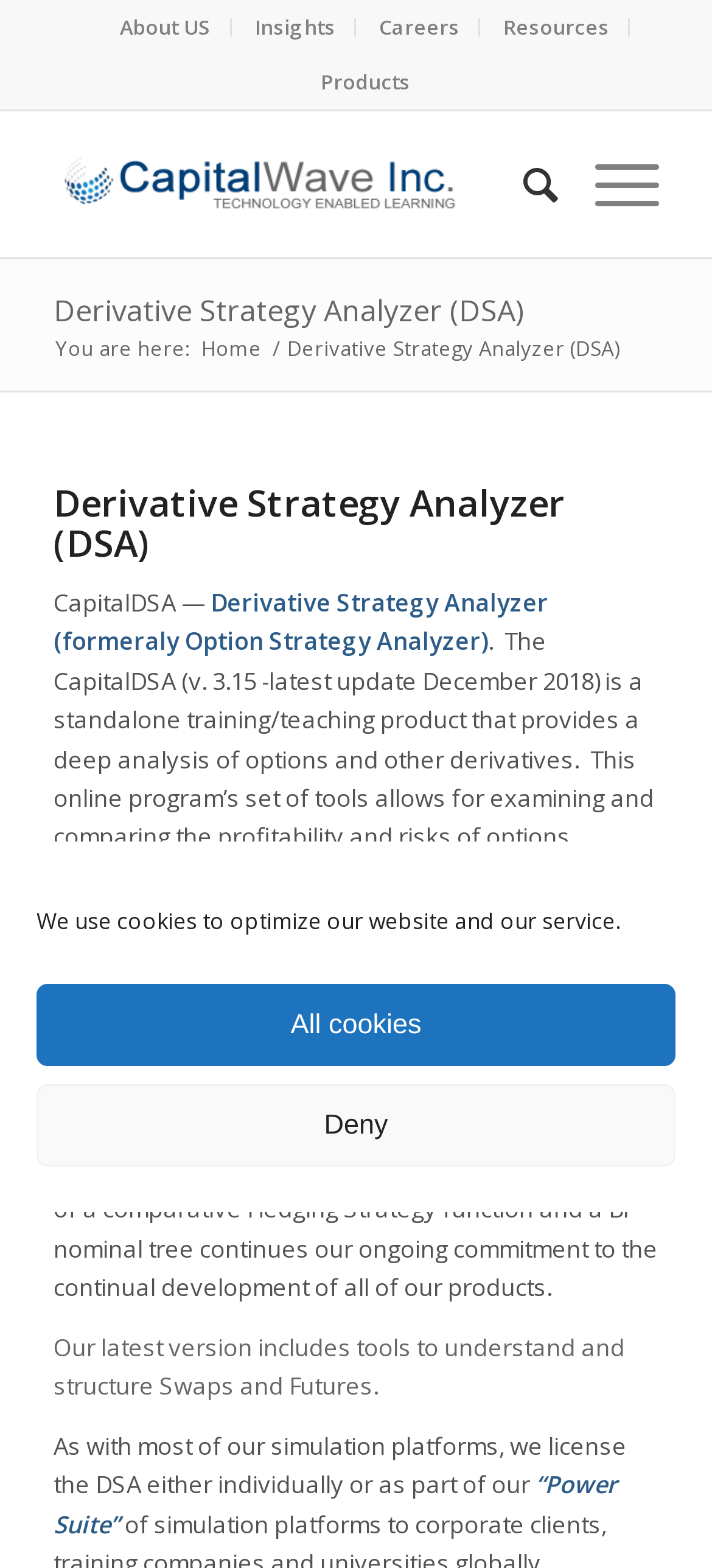Provide an in-depth caption for the webpage.

The webpage is about the Derivative Strategy Analyzer (DSA) by CapitalWave Inc. At the top, there is a horizontal menu with five items: About US, Insights, Careers, Resources, and Products. Below the menu, there is a logo of CapitalWave Inc. with a link to the company's website.

On the left side, there is a vertical navigation menu with a heading "Derivative Strategy Analyzer (DSA)" and a breadcrumb trail showing the current location as "Home > Derivative Strategy Analyzer (DSA)". 

The main content area has a heading "Derivative Strategy Analyzer (DSA)" and a descriptive text that explains the product's features and capabilities. The text is divided into four paragraphs, describing the product's analysis capabilities, its tools for calculating option prices and hedge parameters, its comparative Hedging Strategy function, and its tools for understanding and structuring Swaps and Futures.

At the bottom of the page, there is a cookie consent dialog with two buttons: "All cookies" and "Deny". The dialog is accompanied by a brief text explaining the use of cookies on the website.